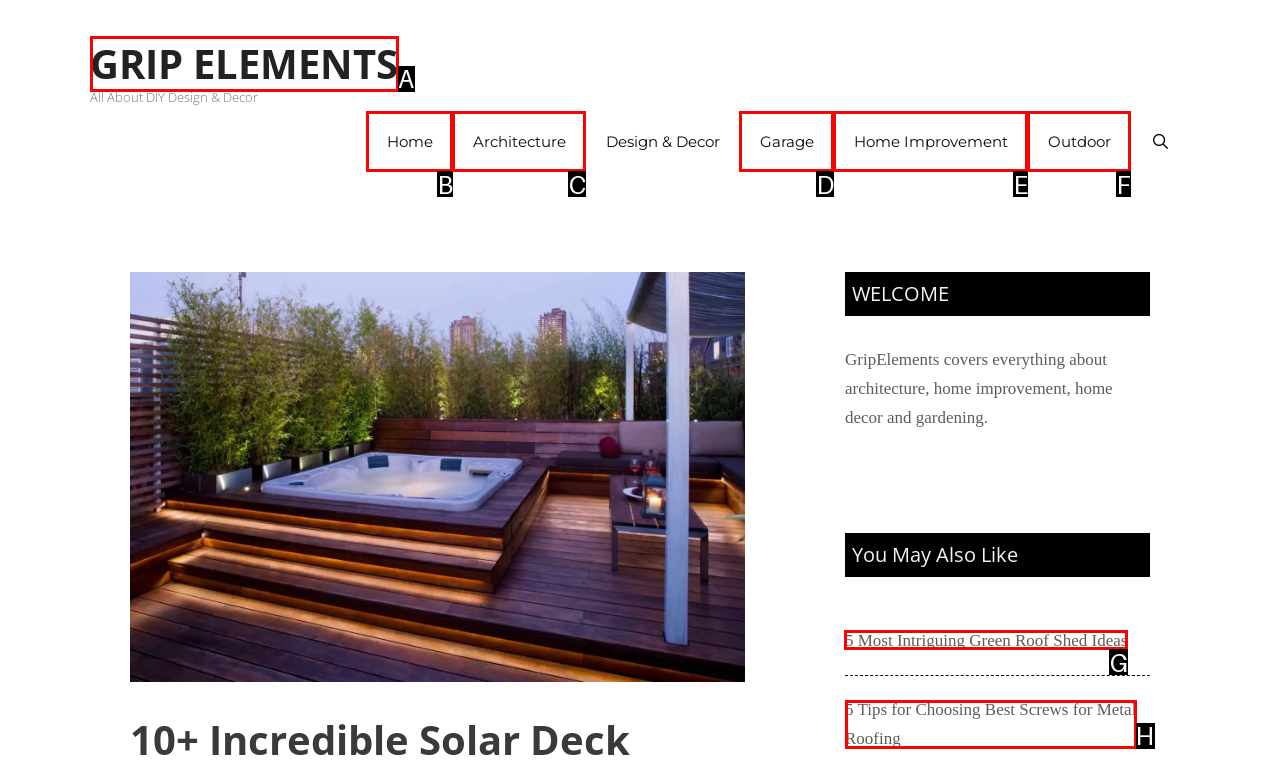Identify the correct choice to execute this task: read the 5 Most Intriguing Green Roof Shed Ideas article
Respond with the letter corresponding to the right option from the available choices.

G